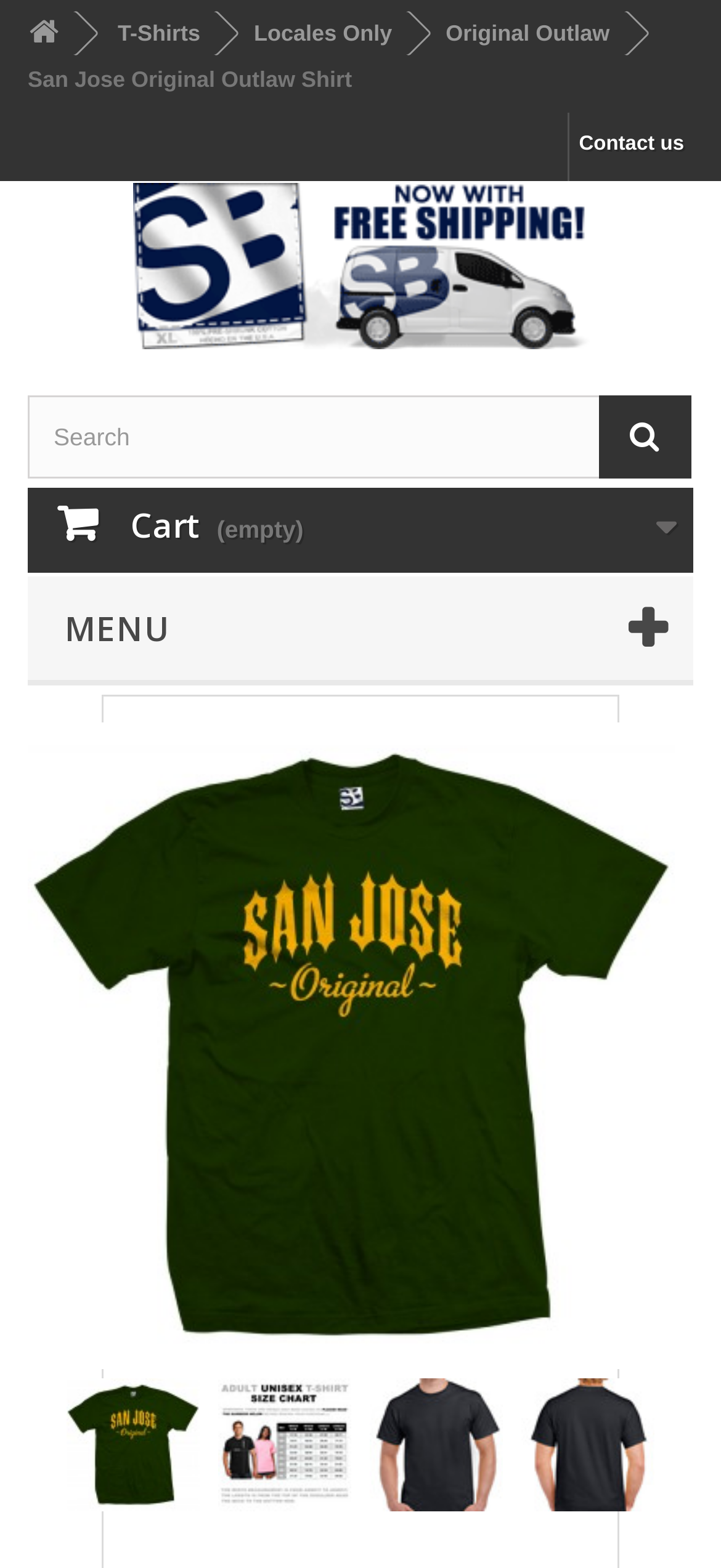Find the bounding box coordinates for the UI element whose description is: "MetLife study". The coordinates should be four float numbers between 0 and 1, in the format [left, top, right, bottom].

None